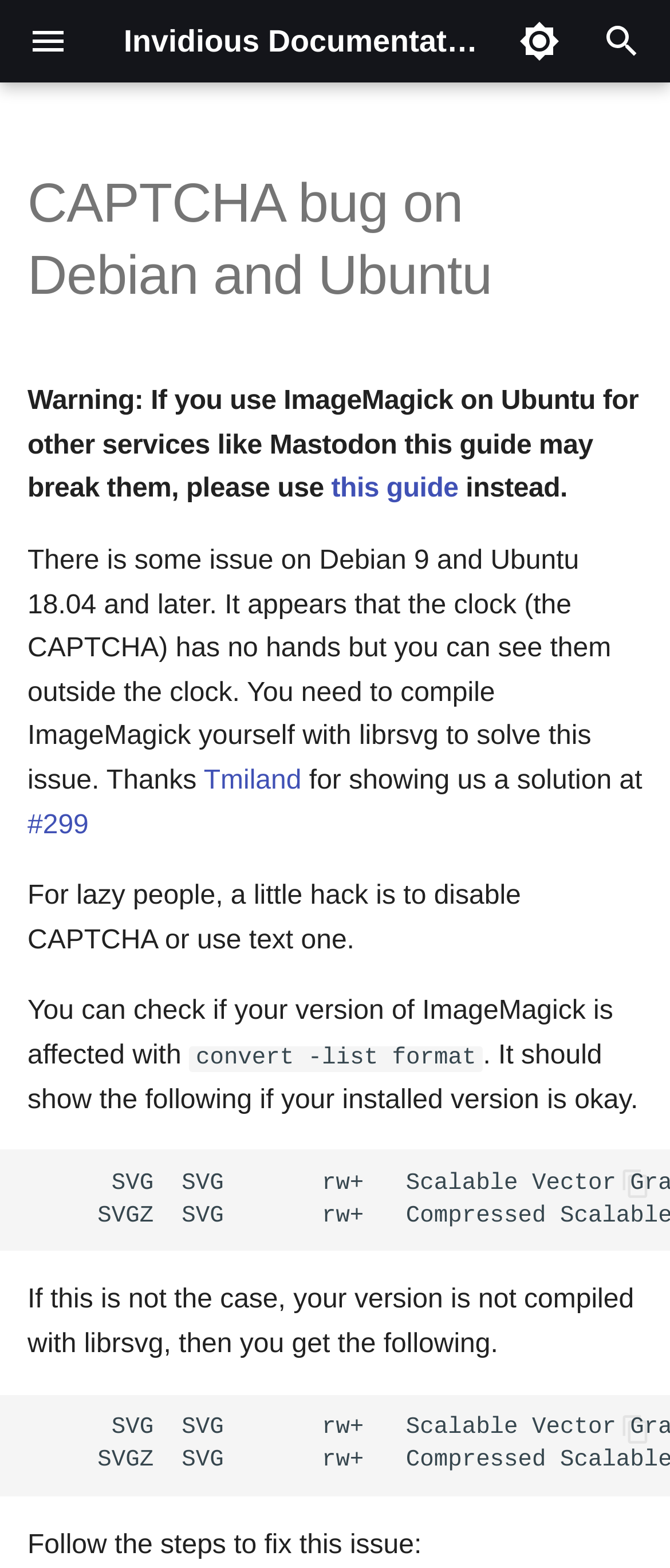Look at the image and give a detailed response to the following question: What is the warning about using ImageMagick on Ubuntu for other services?

The warning is that if you use ImageMagick on Ubuntu for other services like Mastodon, this guide may break them, and you should use a different guide instead.